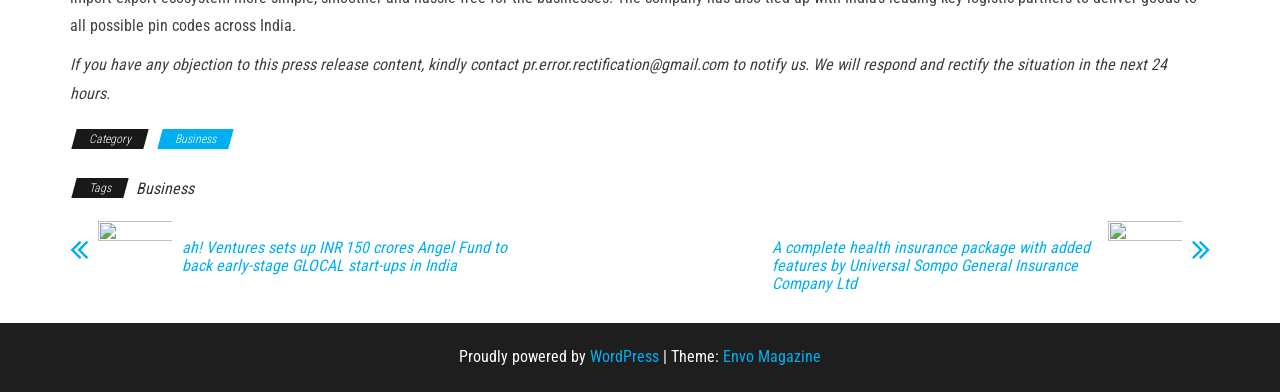Please specify the bounding box coordinates for the clickable region that will help you carry out the instruction: "Read the article about ah! Ventures setting up an Angel Fund".

[0.142, 0.611, 0.405, 0.703]